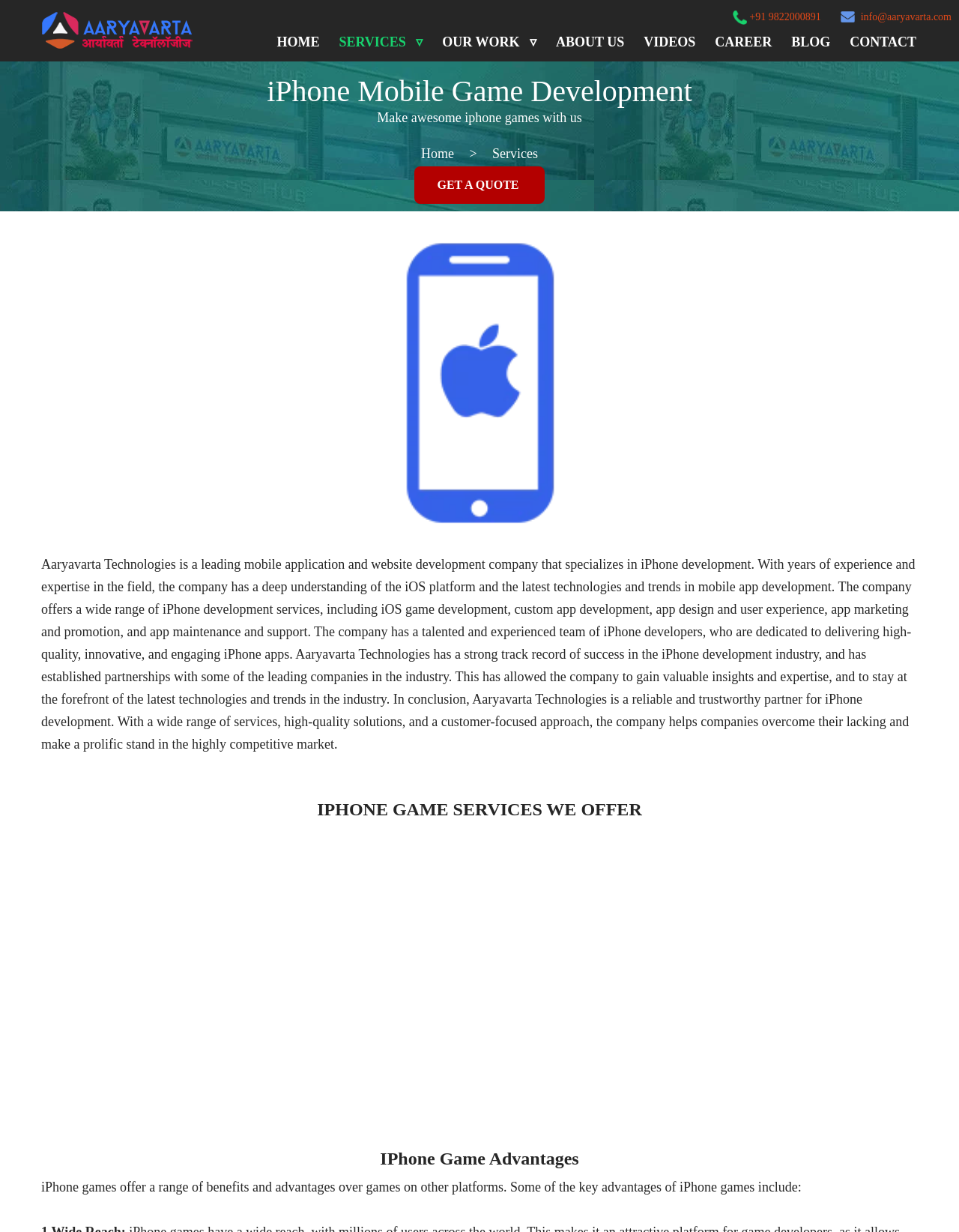Create an in-depth description of the webpage, covering main sections.

This webpage is about Aaryavarta Technologies, a leading iPhone mobile game development company that offers various services in India and the USA. At the top left corner, there is a logo of the company, accompanied by a navigation menu with links to different sections of the website, including Home, Services, Our Work, About Us, Videos, Career, Blog, and Contact.

Below the navigation menu, there are two headings that introduce the company's focus on iPhone mobile game development. The first heading is "iPhone Mobile Game Development" and the second heading is "Make awesome iPhone games with us".

On the right side of the page, there is a call-to-action button "GET A QUOTE" with an arrow icon pointing to the right. Below this button, there is a large image related to iPhone game development.

The main content of the page is a lengthy paragraph that describes the company's expertise and services in iPhone development, including iOS game development, custom app development, app design, and more. The company's strengths, such as its talented team and successful track record, are also highlighted.

Further down the page, there are two headings: "IPHONE GAME SERVICES WE OFFER" and "IPhone Game Advantages". The second heading is followed by a paragraph that explains the benefits of iPhone games, including their advantages over games on other platforms.

At the top right corner, there are contact information links, including a phone number and an email address, each accompanied by a small icon.